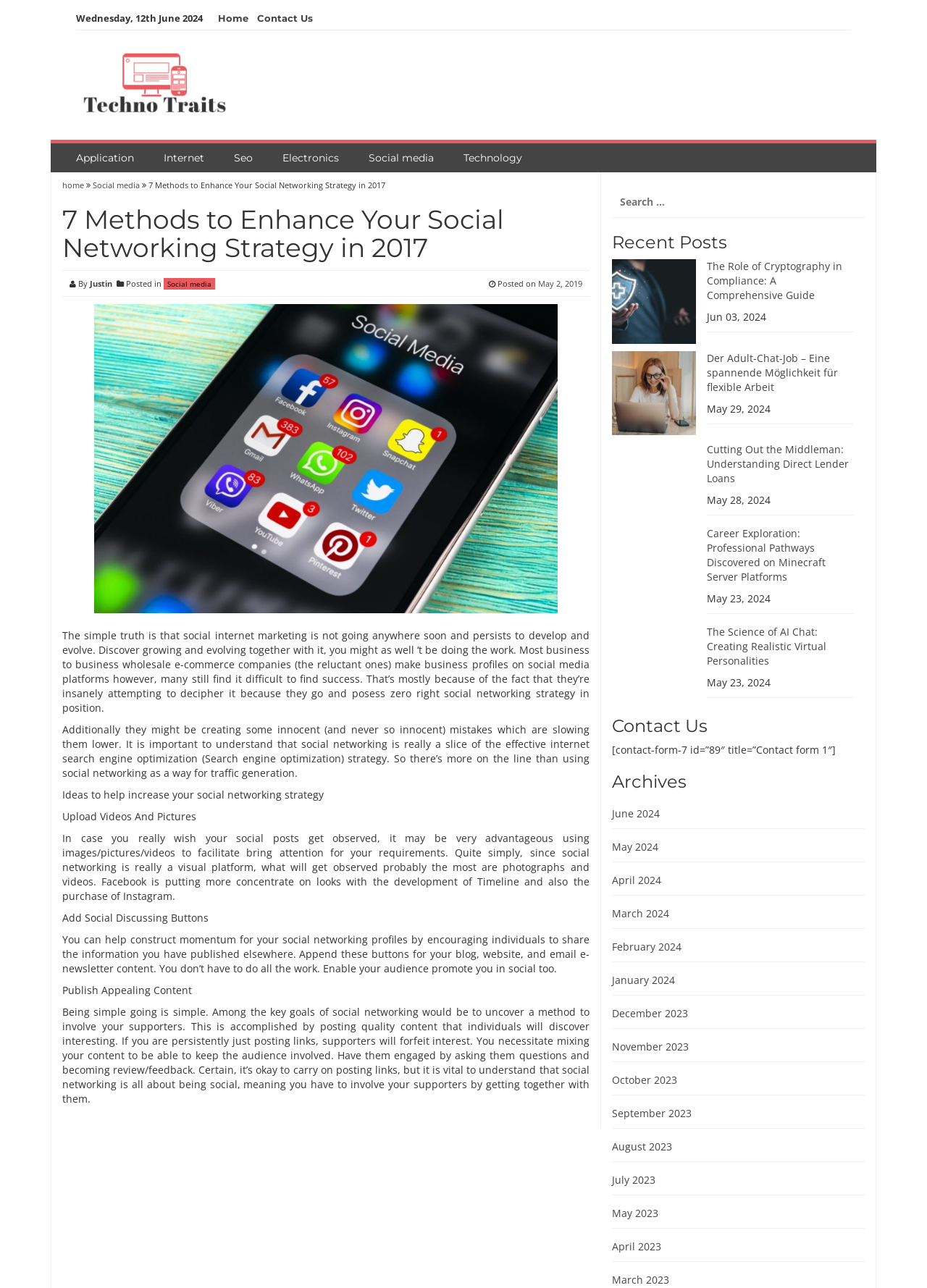Provide the bounding box coordinates of the HTML element this sentence describes: "May 2024". The bounding box coordinates consist of four float numbers between 0 and 1, i.e., [left, top, right, bottom].

[0.66, 0.652, 0.71, 0.663]